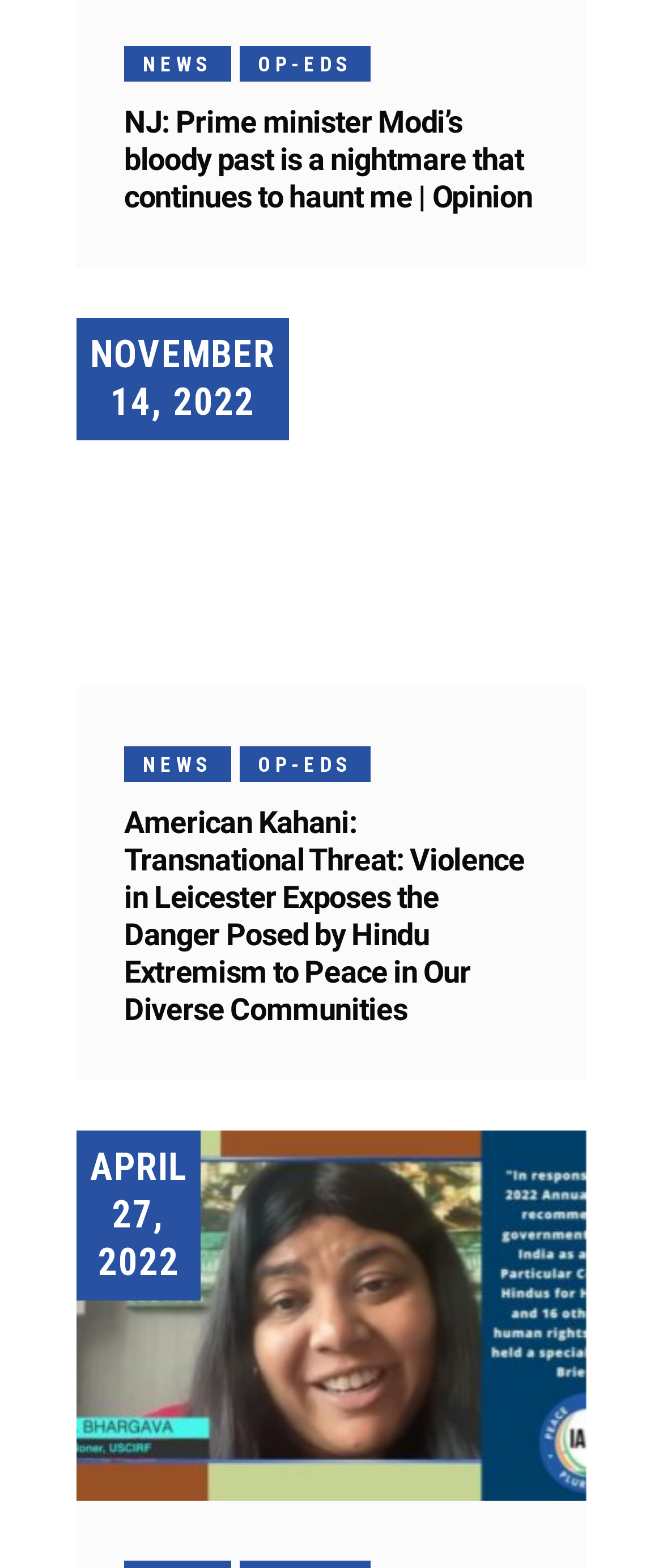Locate the bounding box coordinates of the clickable area to execute the instruction: "Read the news article about Prime Minister Modi". Provide the coordinates as four float numbers between 0 and 1, represented as [left, top, right, bottom].

[0.187, 0.067, 0.813, 0.138]